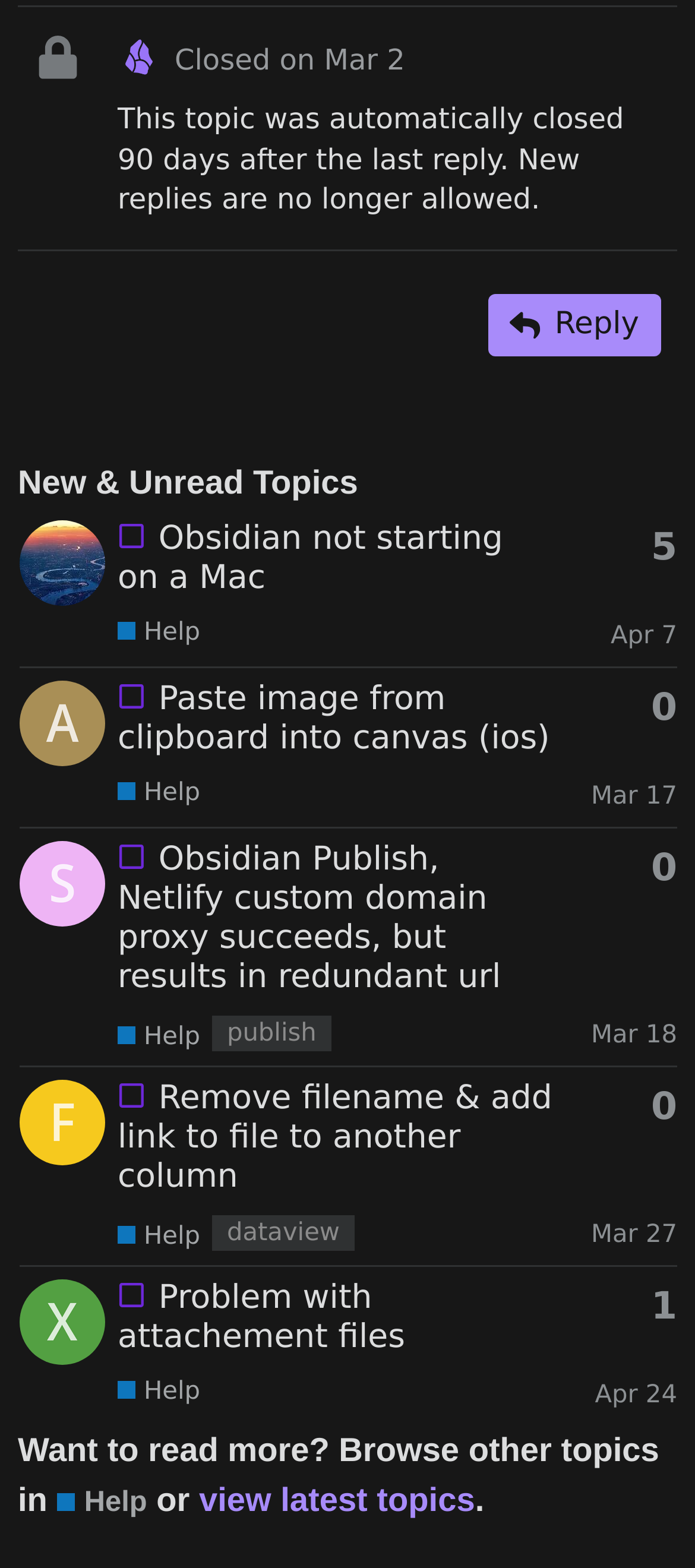What is the creation date of the topic 'Problem with attachement files'?
We need a detailed and meticulous answer to the question.

I found the topic 'Problem with attachement files' in the table with the heading 'New & Unread Topics'. The topic has a generic element 'Created: Apr 13, 2024 4:03 pm' which indicates that the topic was created on Apr 13, 2024.